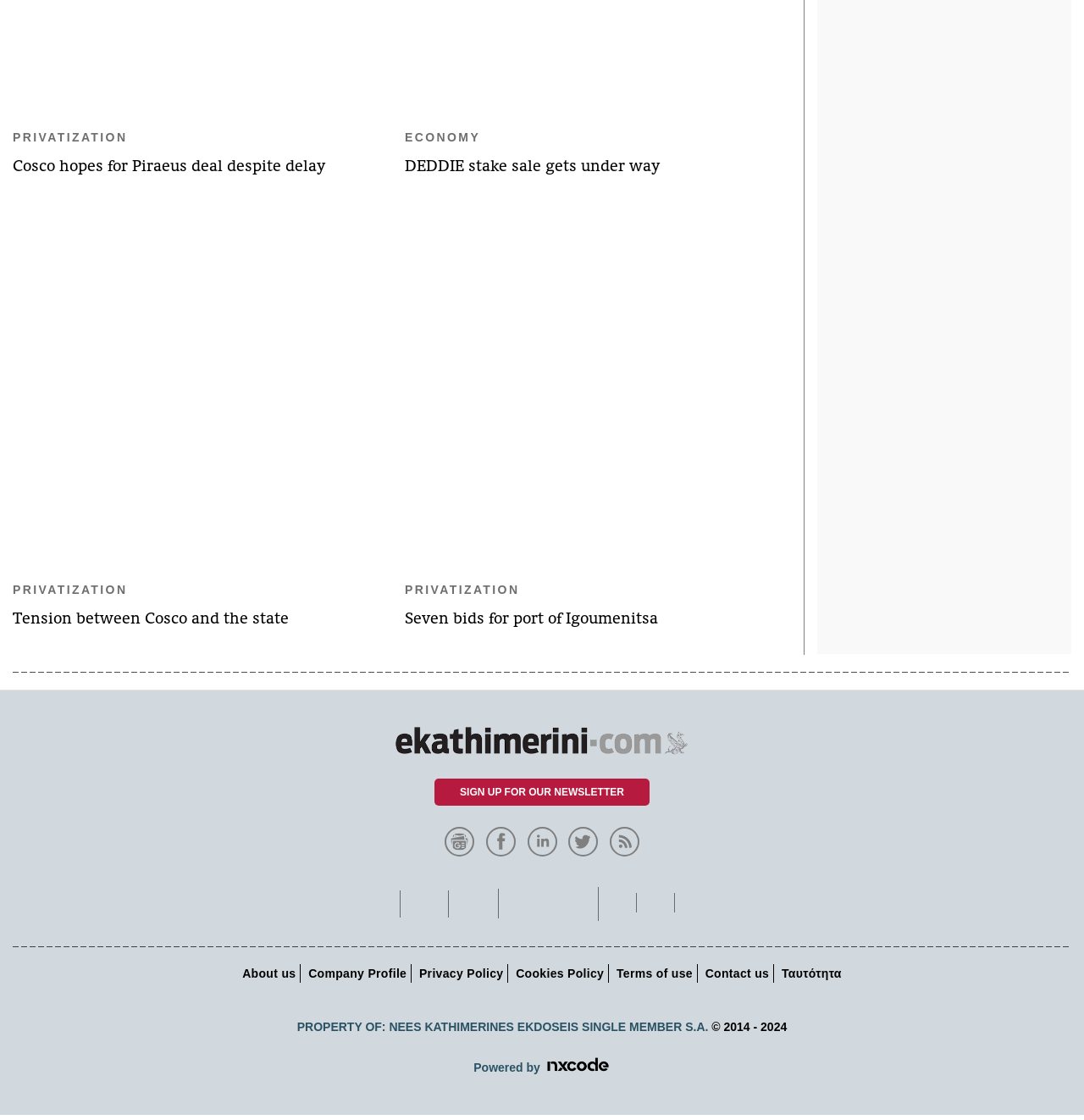Answer the question using only one word or a concise phrase: What is the name of the company that owns the website?

NEES KATHIMERINES EKDOSEIS SINGLE MEMBER S.A.